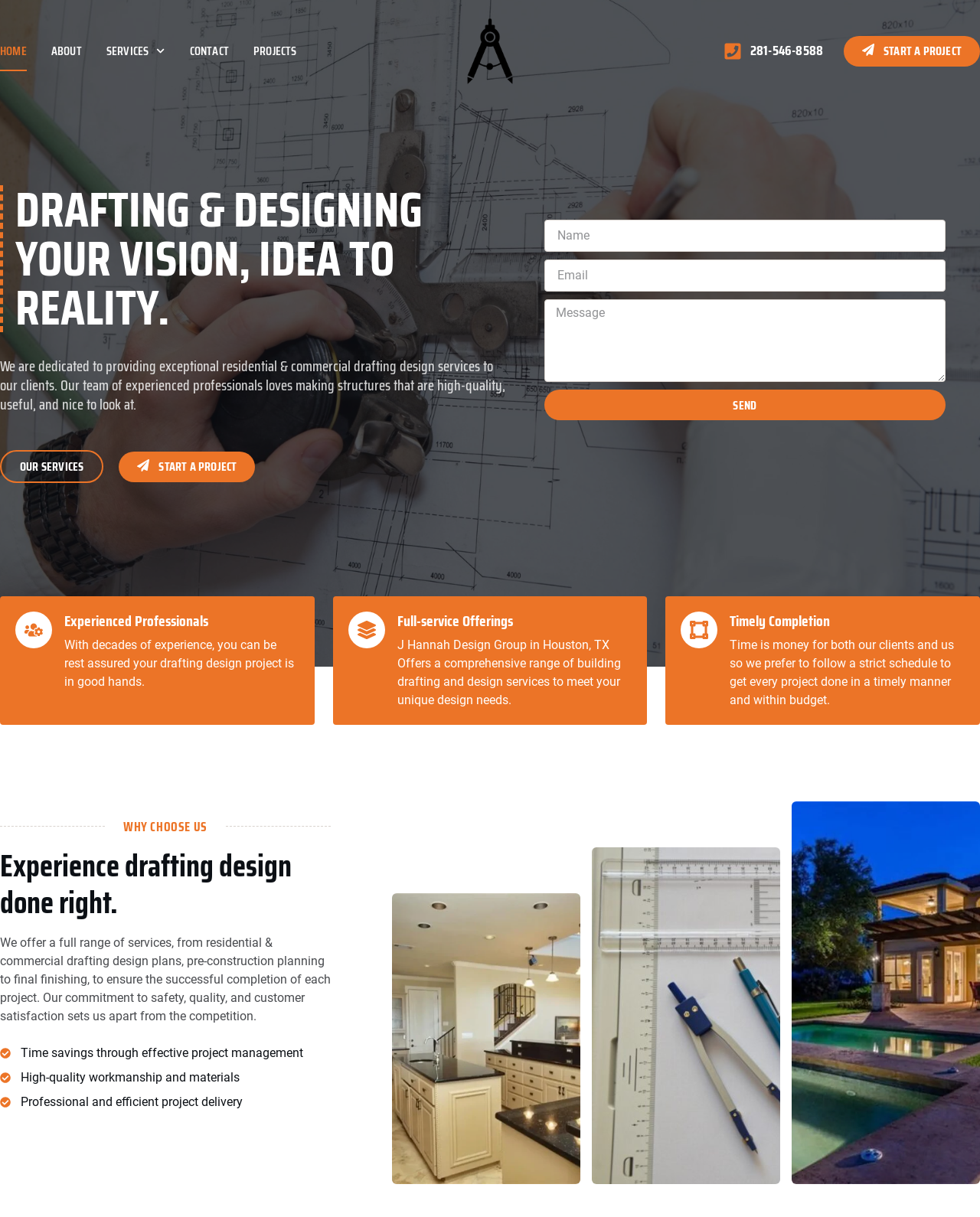What is the main service offered by the company?
Provide an in-depth and detailed answer to the question.

I inferred the main service offered by the company by reading the static text element that says 'We are dedicated to providing exceptional residential & commercial drafting design services to our clients.' which suggests that drafting design services are the primary focus of the company.